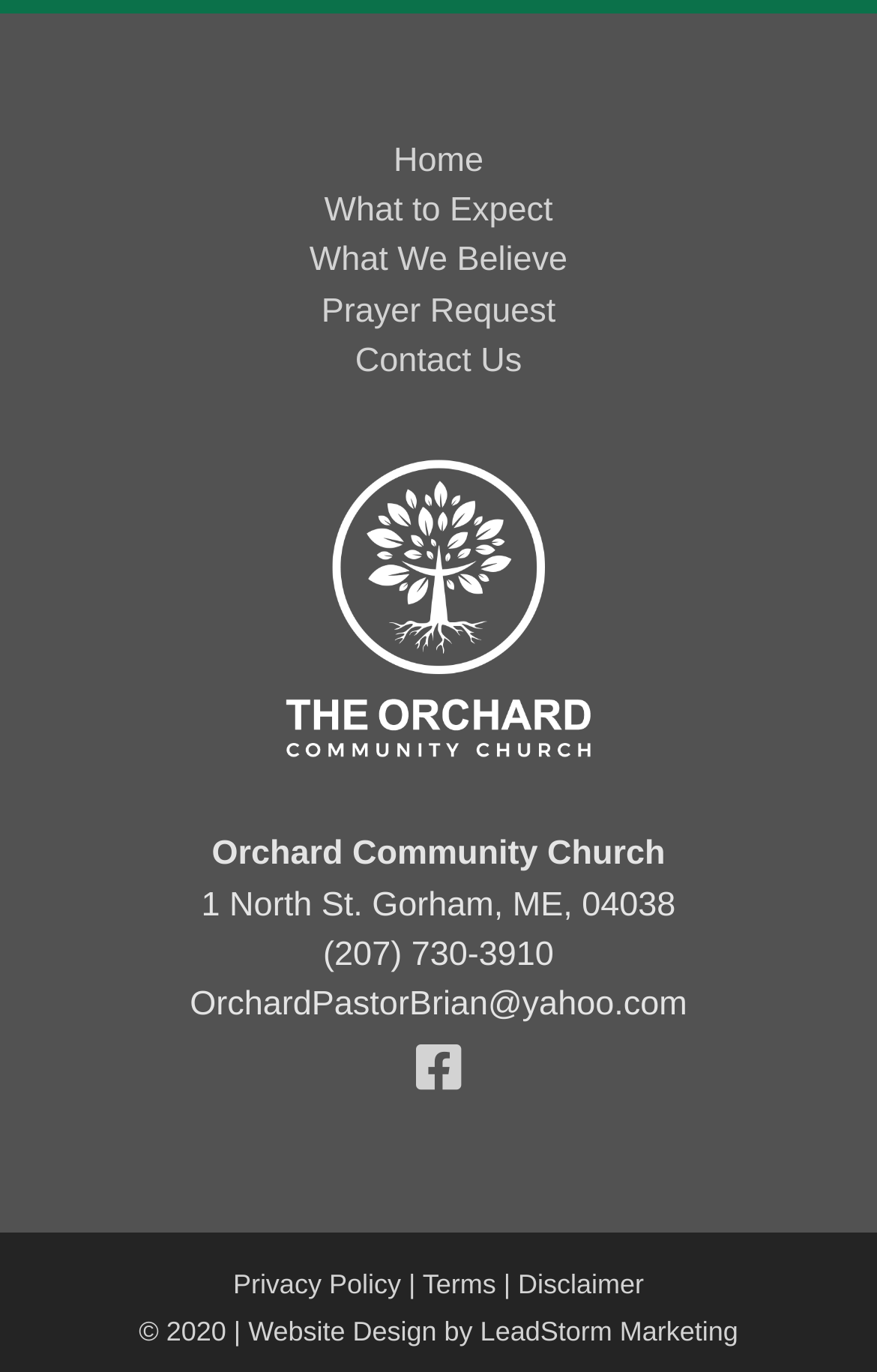Provide the bounding box coordinates for the UI element described in this sentence: "| Terms". The coordinates should be four float values between 0 and 1, i.e., [left, top, right, bottom].

[0.466, 0.924, 0.574, 0.947]